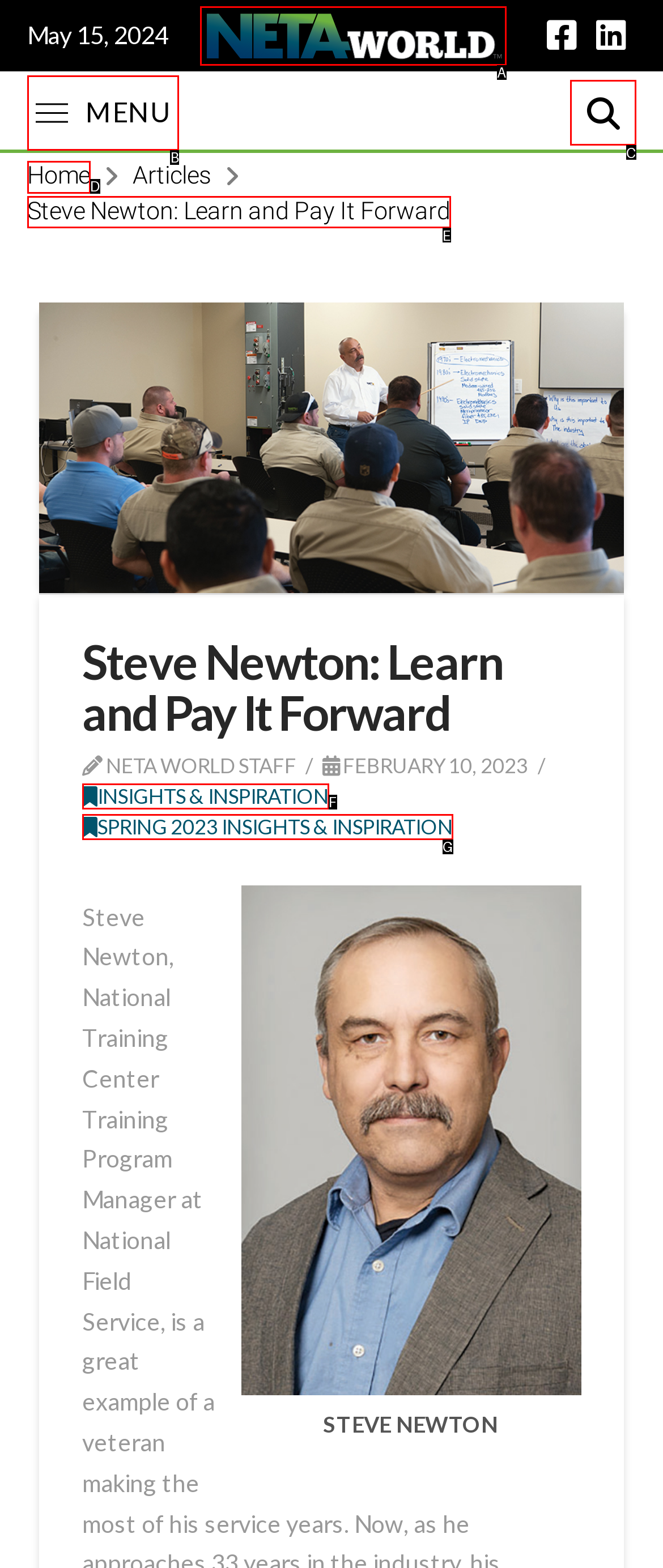Match the description: contact us online to the appropriate HTML element. Respond with the letter of your selected option.

None